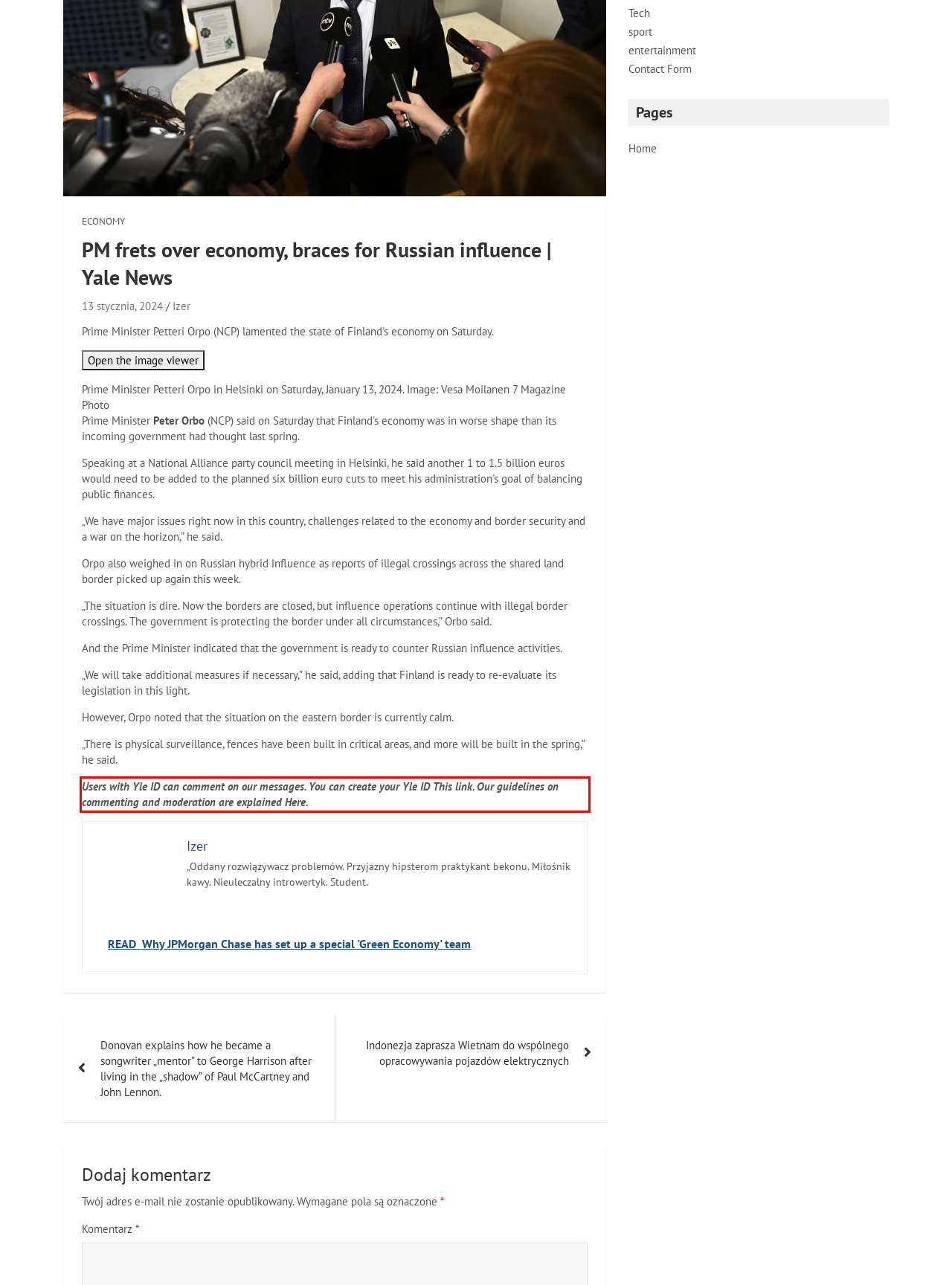Within the screenshot of a webpage, identify the red bounding box and perform OCR to capture the text content it contains.

Users with Yle ID can comment on our messages. You can create your Yle ID This link. Our guidelines on commenting and moderation are explained Here.